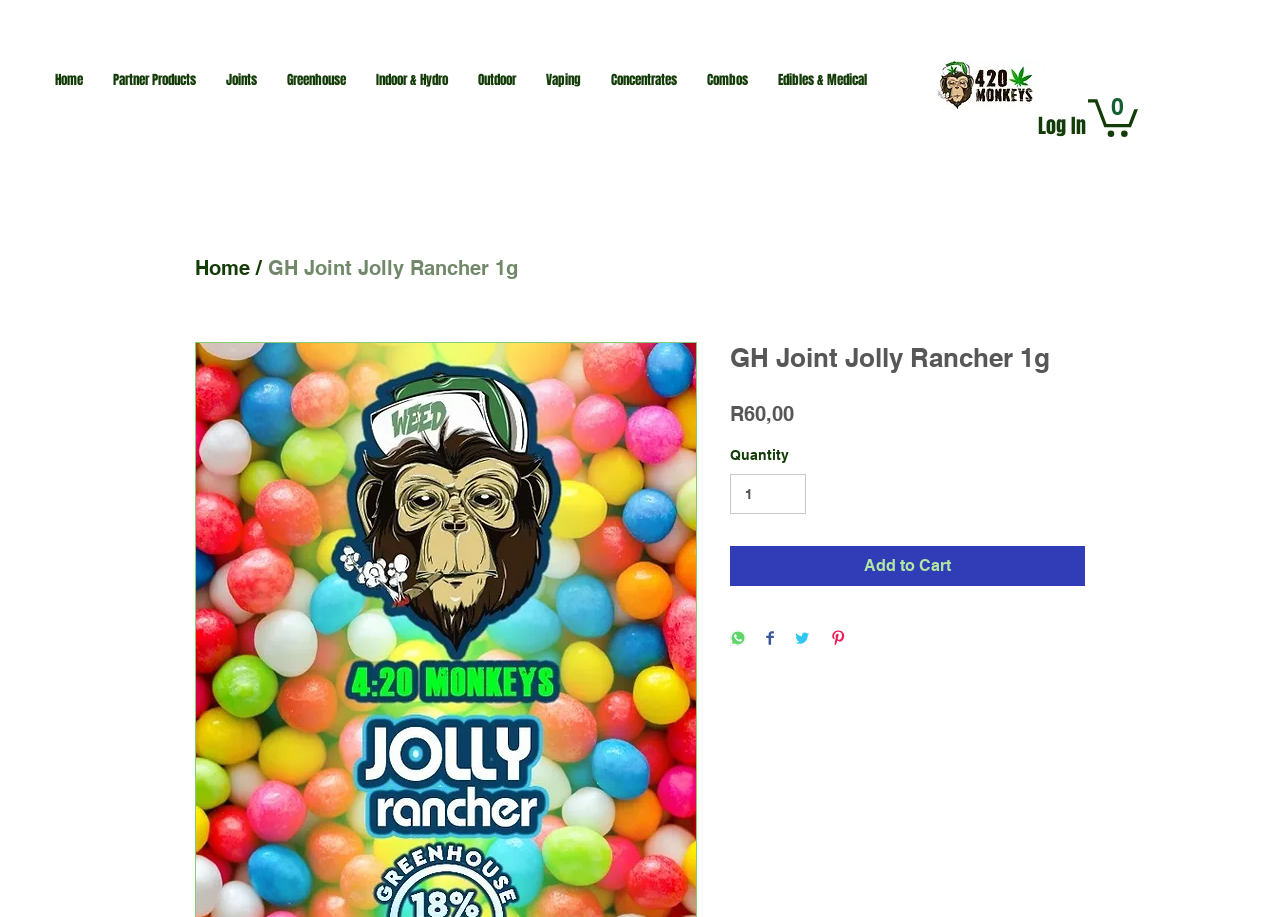Identify the main title of the webpage and generate its text content.

GH Joint Jolly Rancher 1g